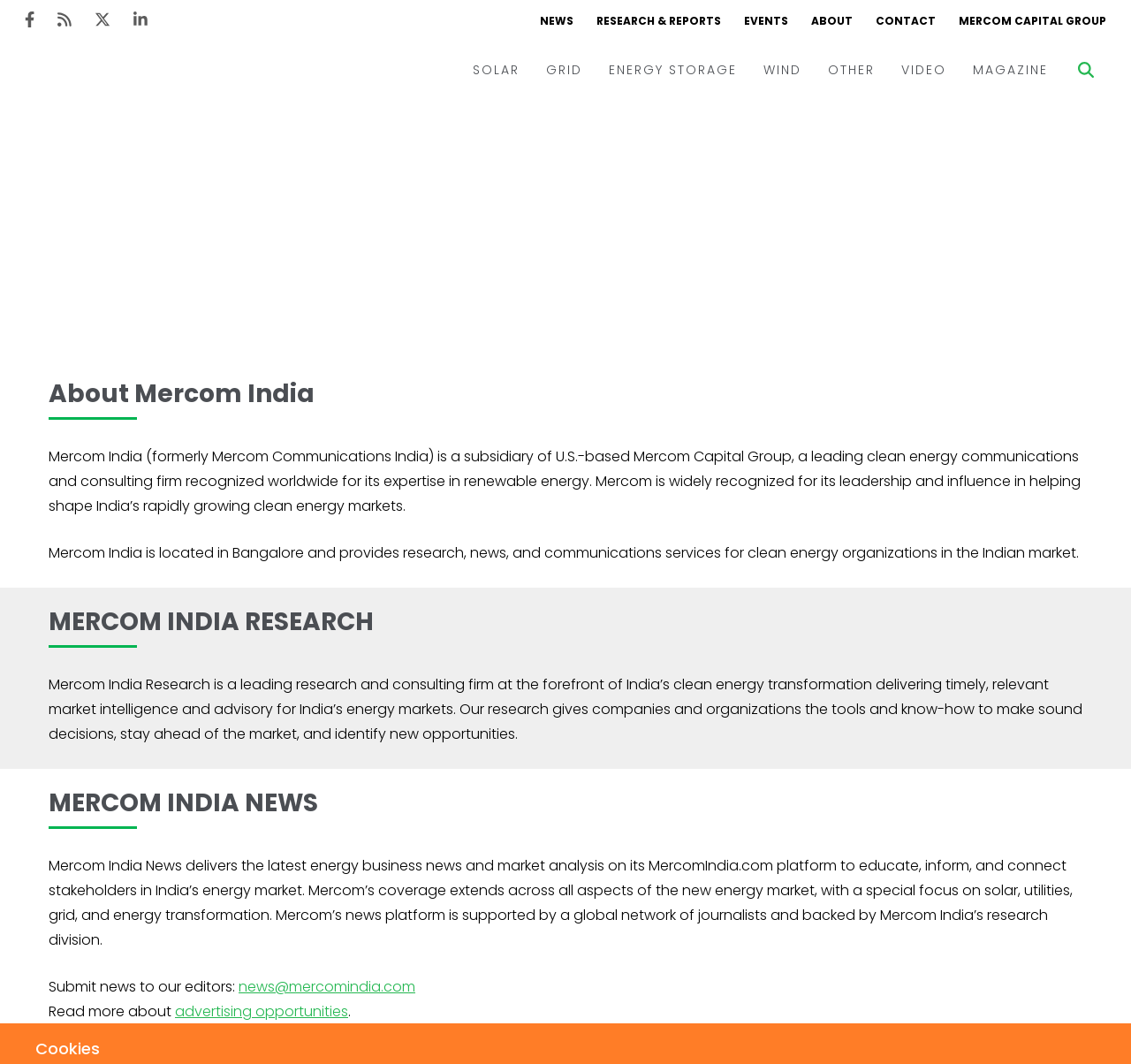How many social media links are present on the top of the webpage?
Based on the image, give a concise answer in the form of a single word or short phrase.

4